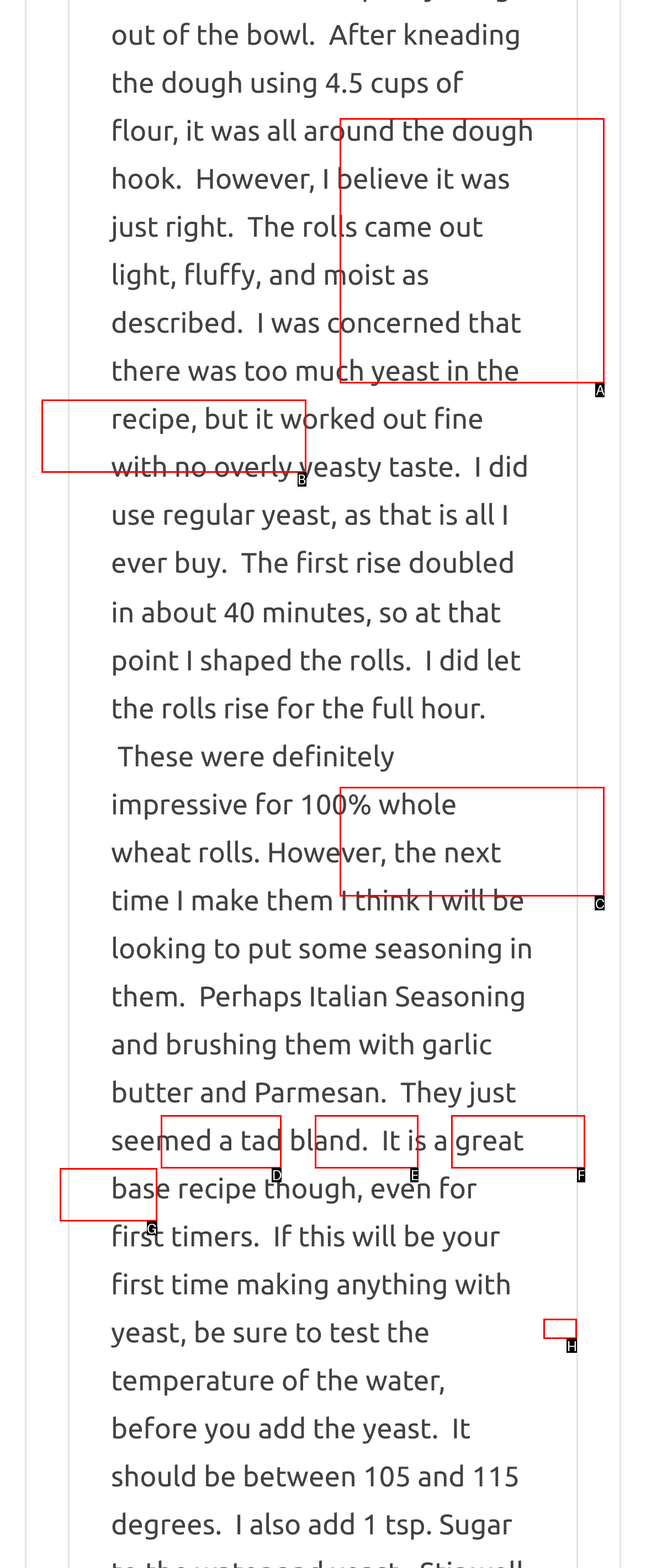Given the description: Purr, identify the HTML element that fits best. Respond with the letter of the correct option from the choices.

H